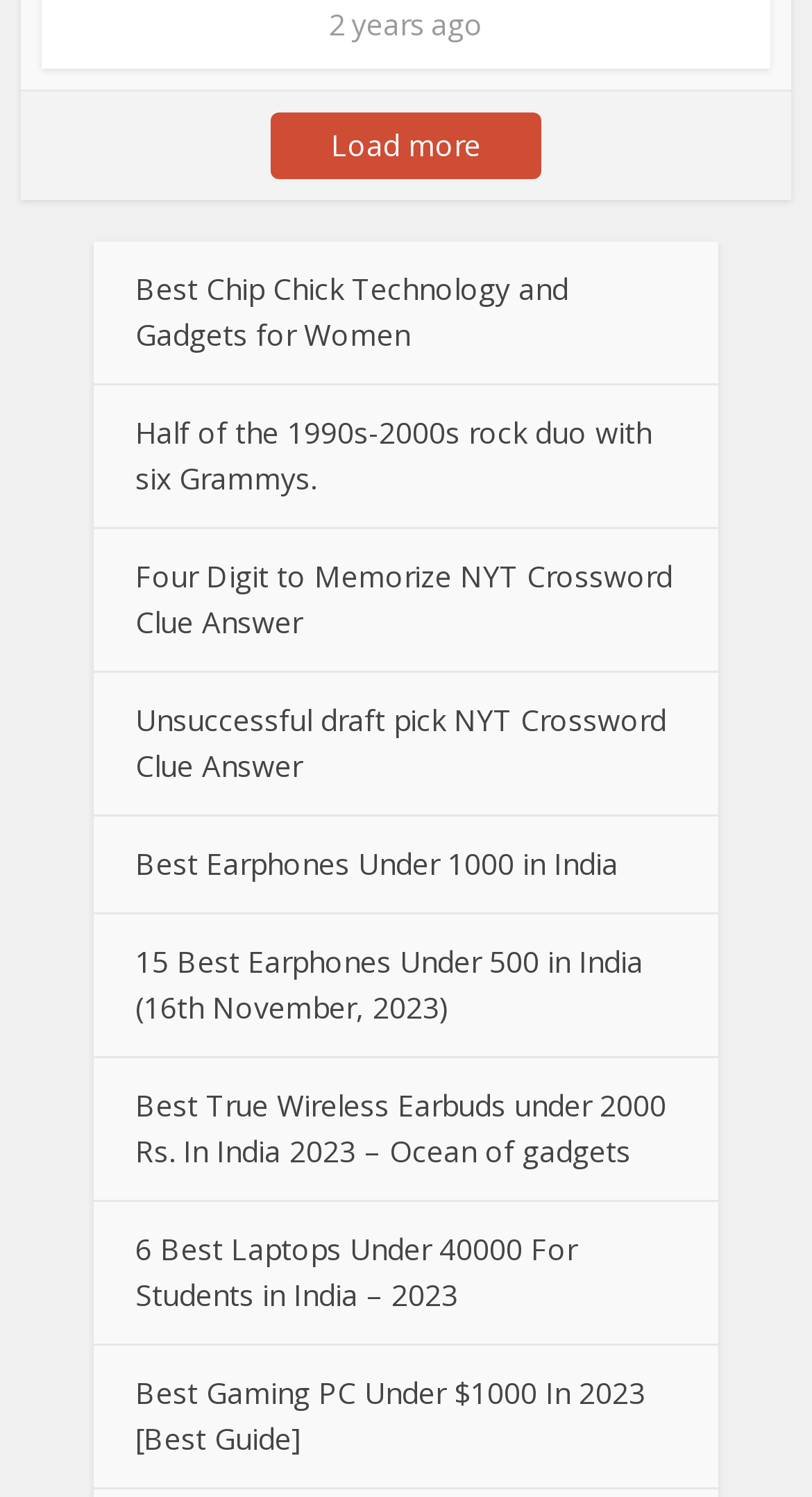Pinpoint the bounding box coordinates of the area that must be clicked to complete this instruction: "Read about Four Digit to Memorize NYT Crossword Clue Answer".

[0.167, 0.372, 0.828, 0.429]